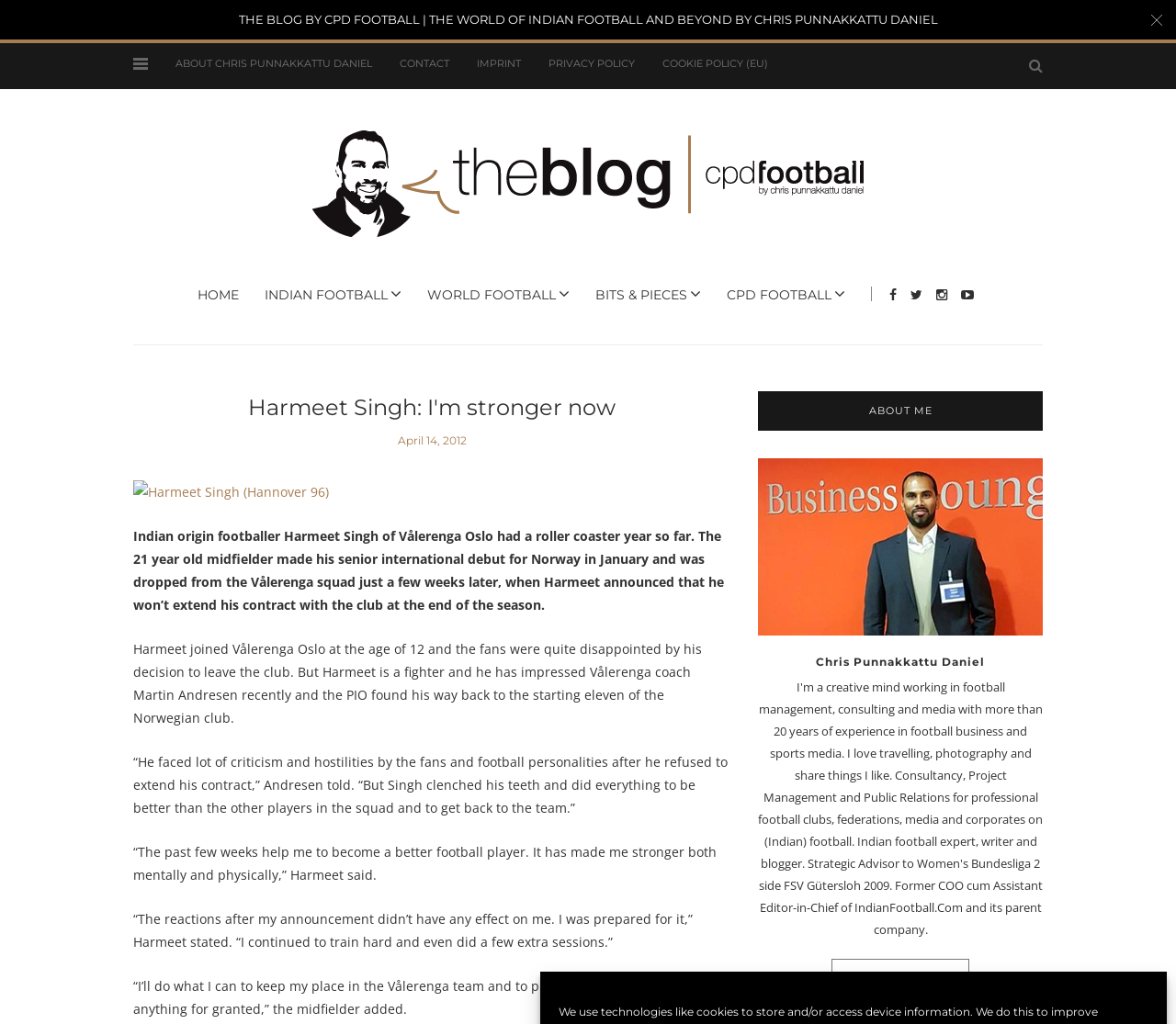Respond to the following question using a concise word or phrase: 
What is the name of the coach who praised Harmeet Singh's efforts?

Martin Andresen